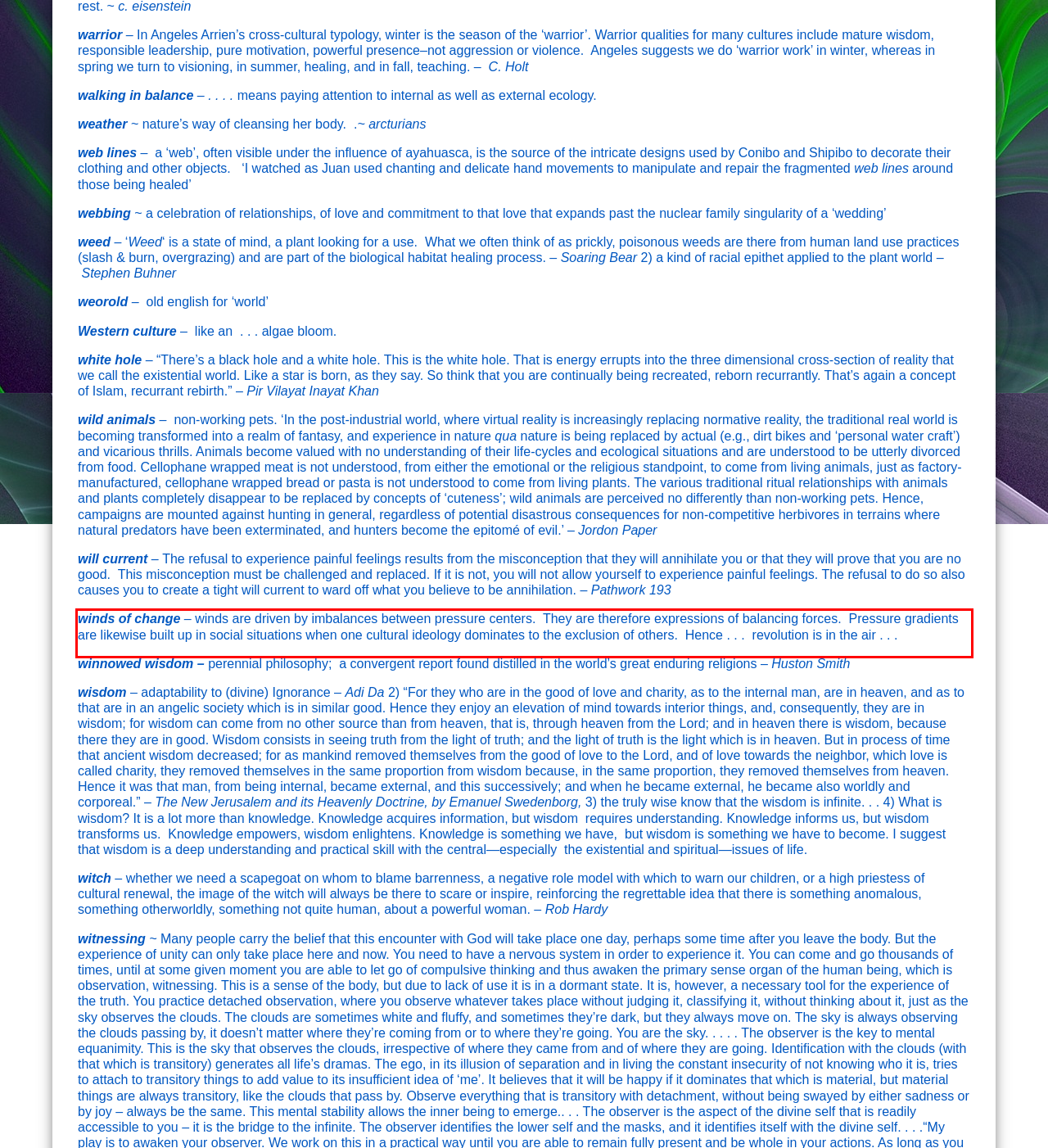You are provided with a screenshot of a webpage that includes a red bounding box. Extract and generate the text content found within the red bounding box.

winds of change – winds are driven by imbalances between pressure centers. They are therefore expressions of balancing forces. Pressure gradients are likewise built up in social situations when one cultural ideology dominates to the exclusion of others. Hence . . . revolution is in the air . . .